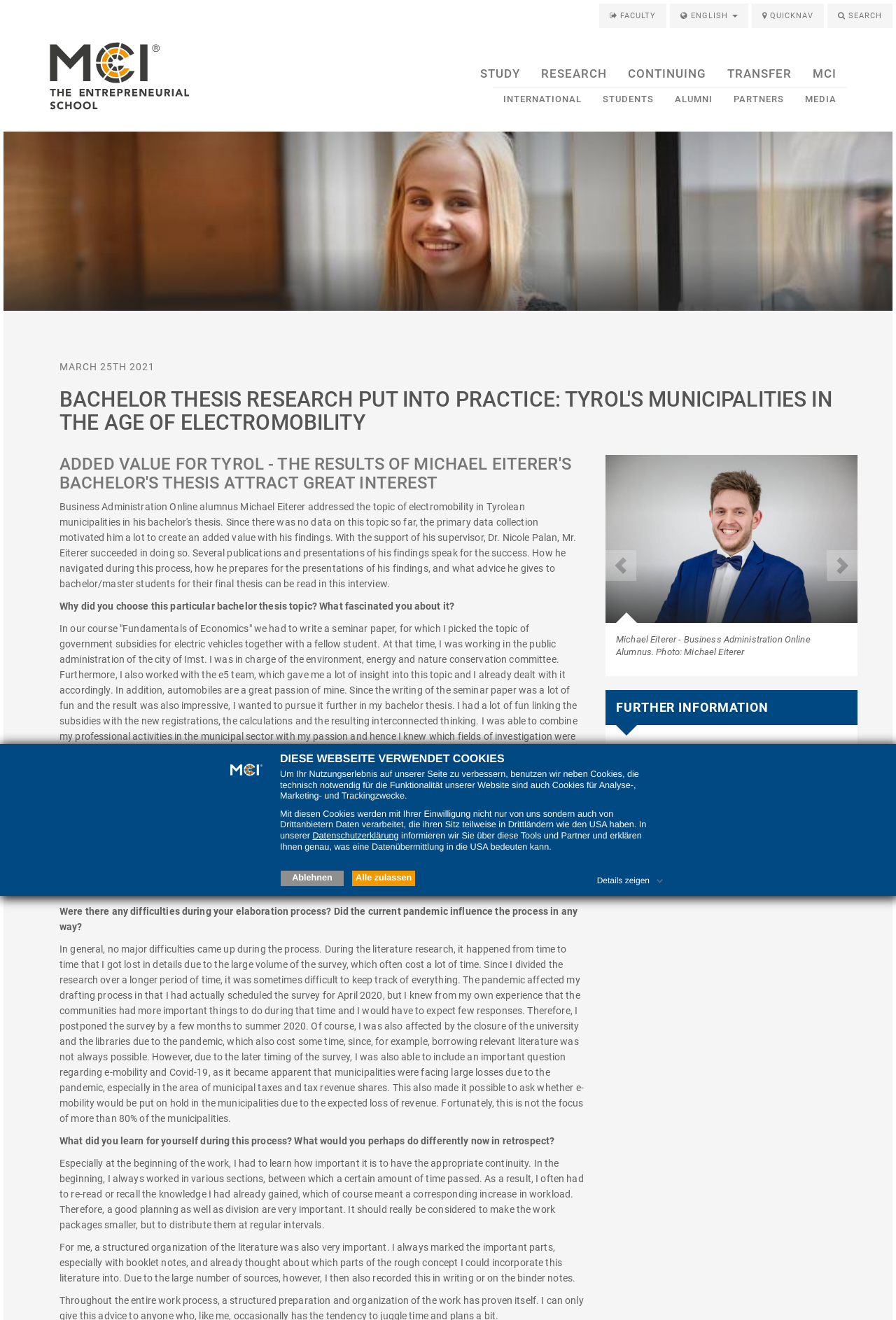Given the content of the image, can you provide a detailed answer to the question?
What is the topic of Michael Eiterer's bachelor thesis?

I found the answer by reading the text content of the webpage, which mentions that Michael Eiterer's bachelor thesis is about electromobility in Tyrolean municipalities.